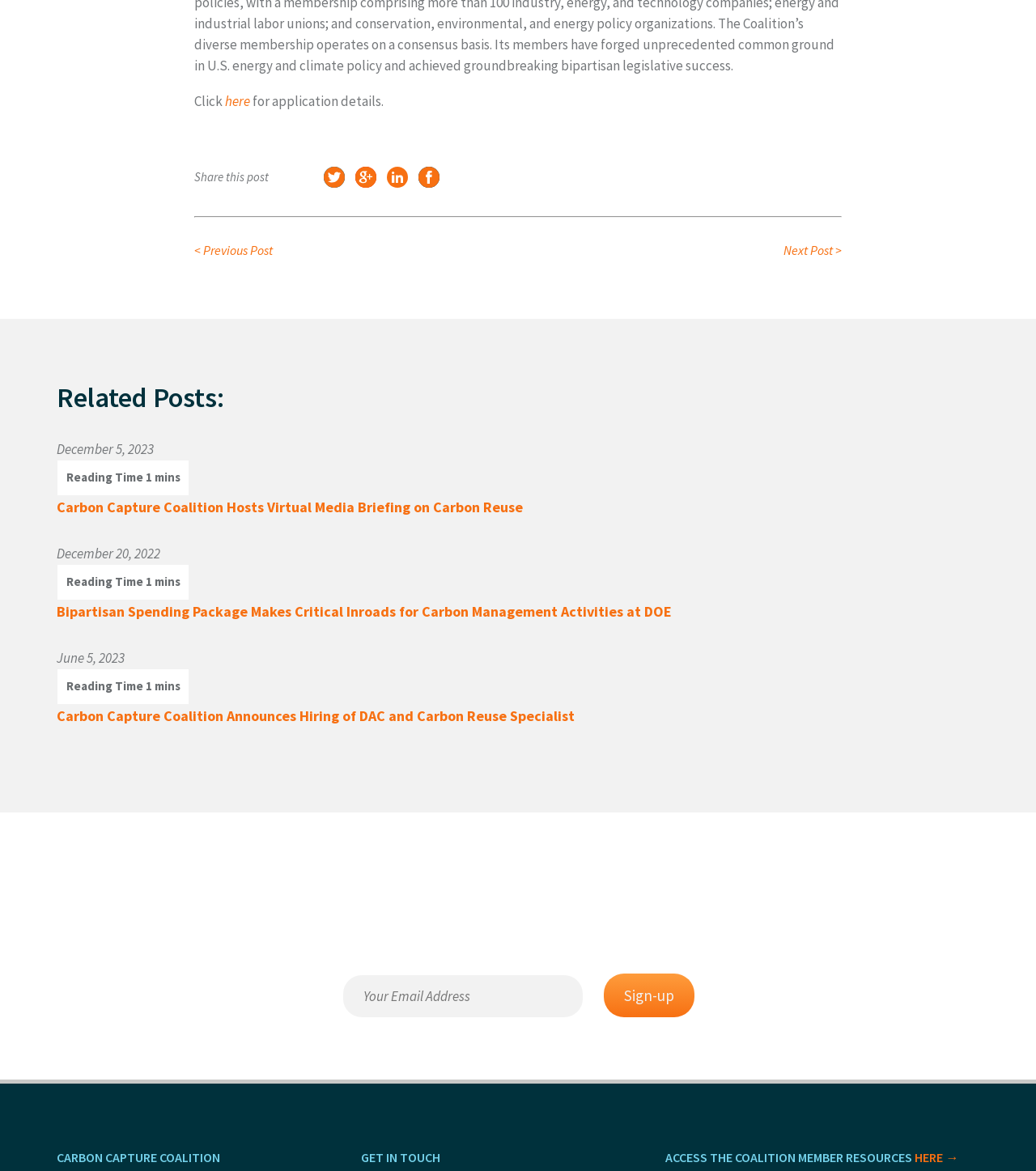Given the element description: "Here →", predict the bounding box coordinates of the UI element it refers to, using four float numbers between 0 and 1, i.e., [left, top, right, bottom].

[0.883, 0.981, 0.925, 0.995]